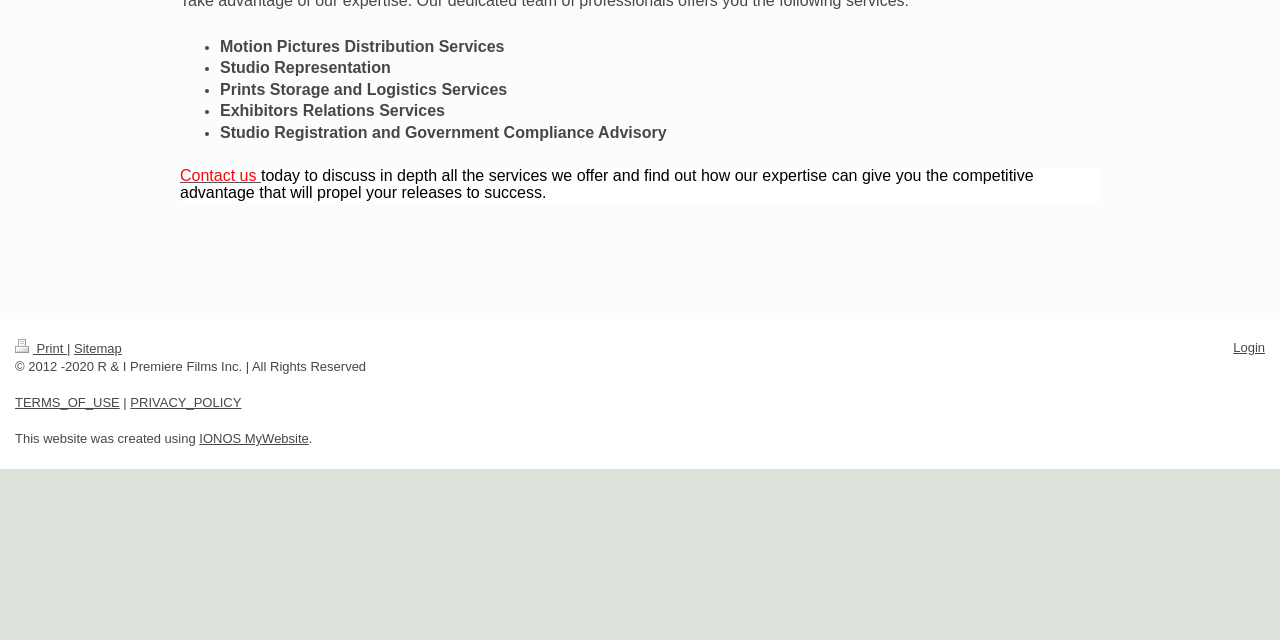Using the webpage screenshot, locate the HTML element that fits the following description and provide its bounding box: "Contact us".

[0.141, 0.26, 0.204, 0.287]